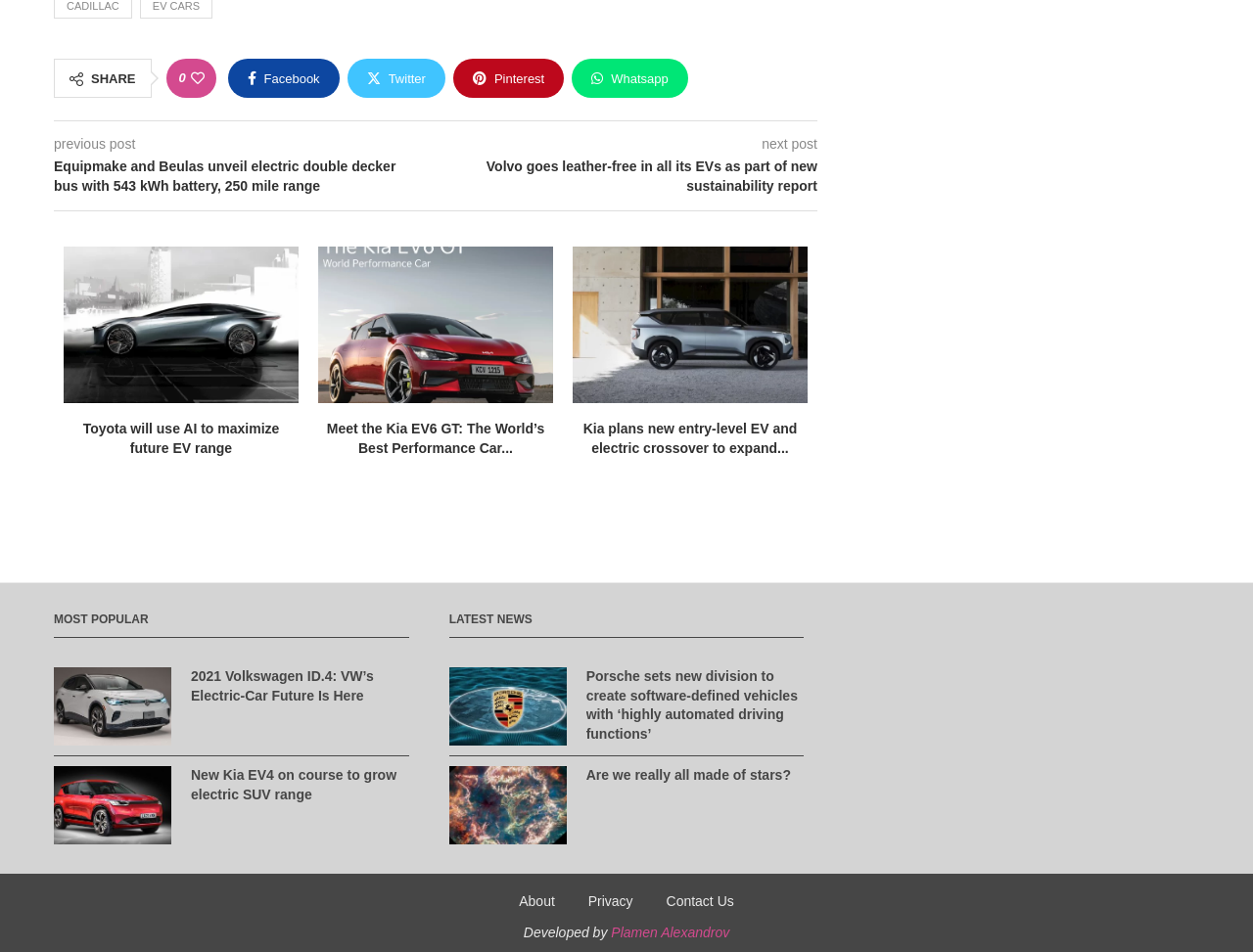What is the purpose of the 'SHARE' button?
Refer to the image and provide a thorough answer to the question.

The 'SHARE' button is located at the top of the webpage, and it is accompanied by several social media links, including Facebook, Twitter, Pinterest, and Whatsapp. This suggests that the purpose of the 'SHARE' button is to allow users to share posts on these social media platforms.